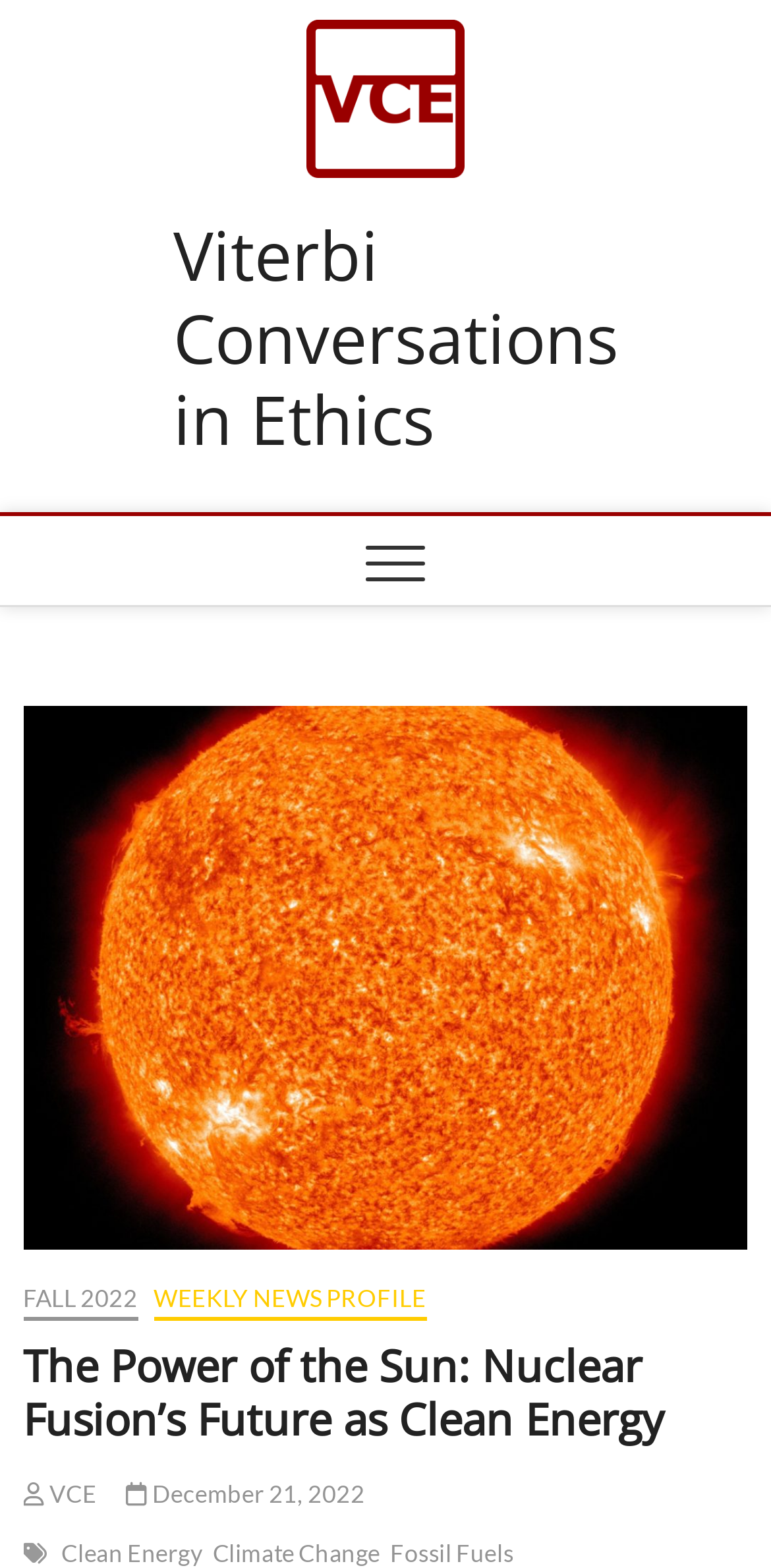Determine the bounding box coordinates in the format (top-left x, top-left y, bottom-right x, bottom-right y). Ensure all values are floating point numbers between 0 and 1. Identify the bounding box of the UI element described by: VCE

[0.03, 0.943, 0.125, 0.962]